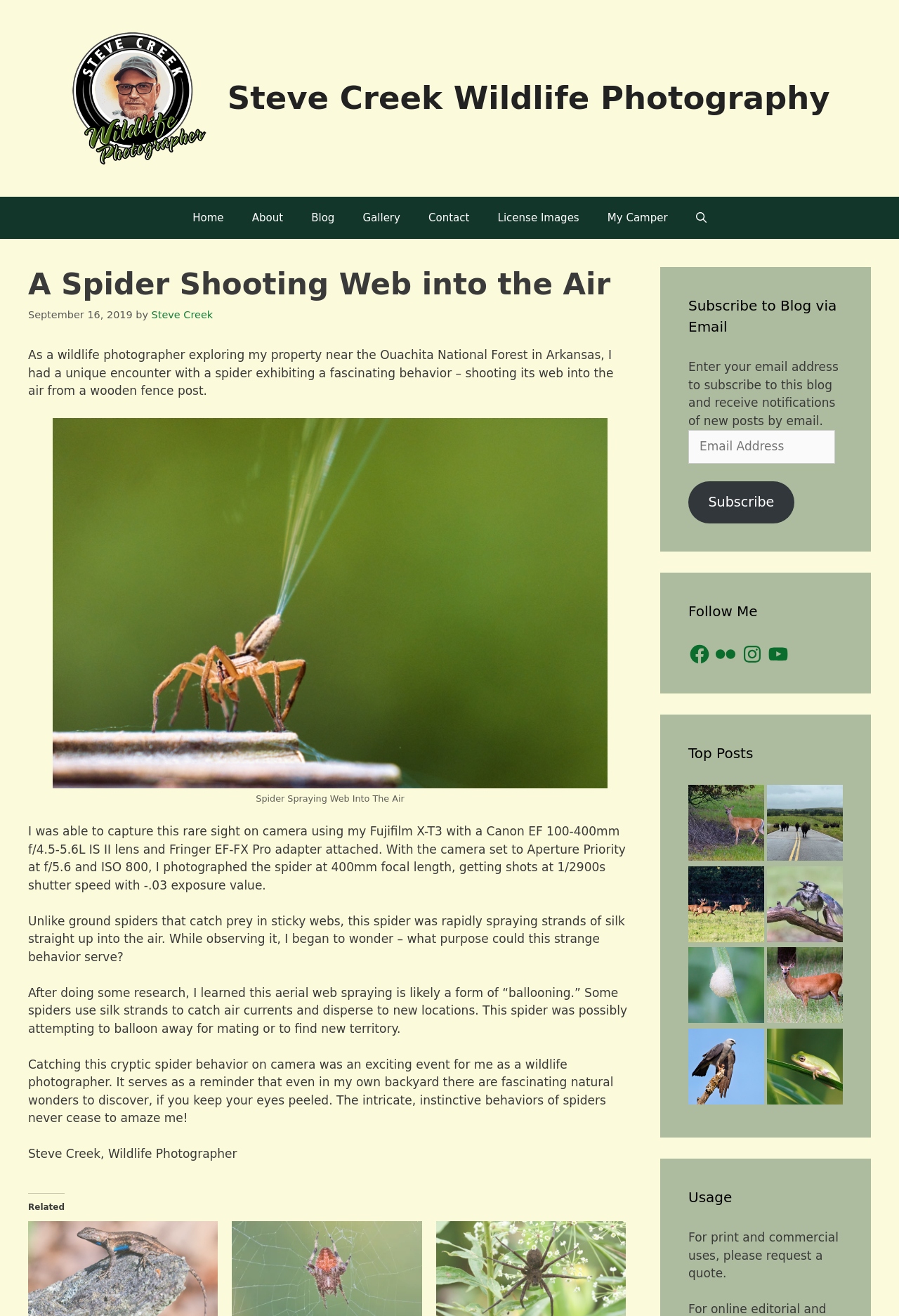Please identify the bounding box coordinates of where to click in order to follow the instruction: "Follow Steve Creek on Facebook".

[0.766, 0.489, 0.791, 0.506]